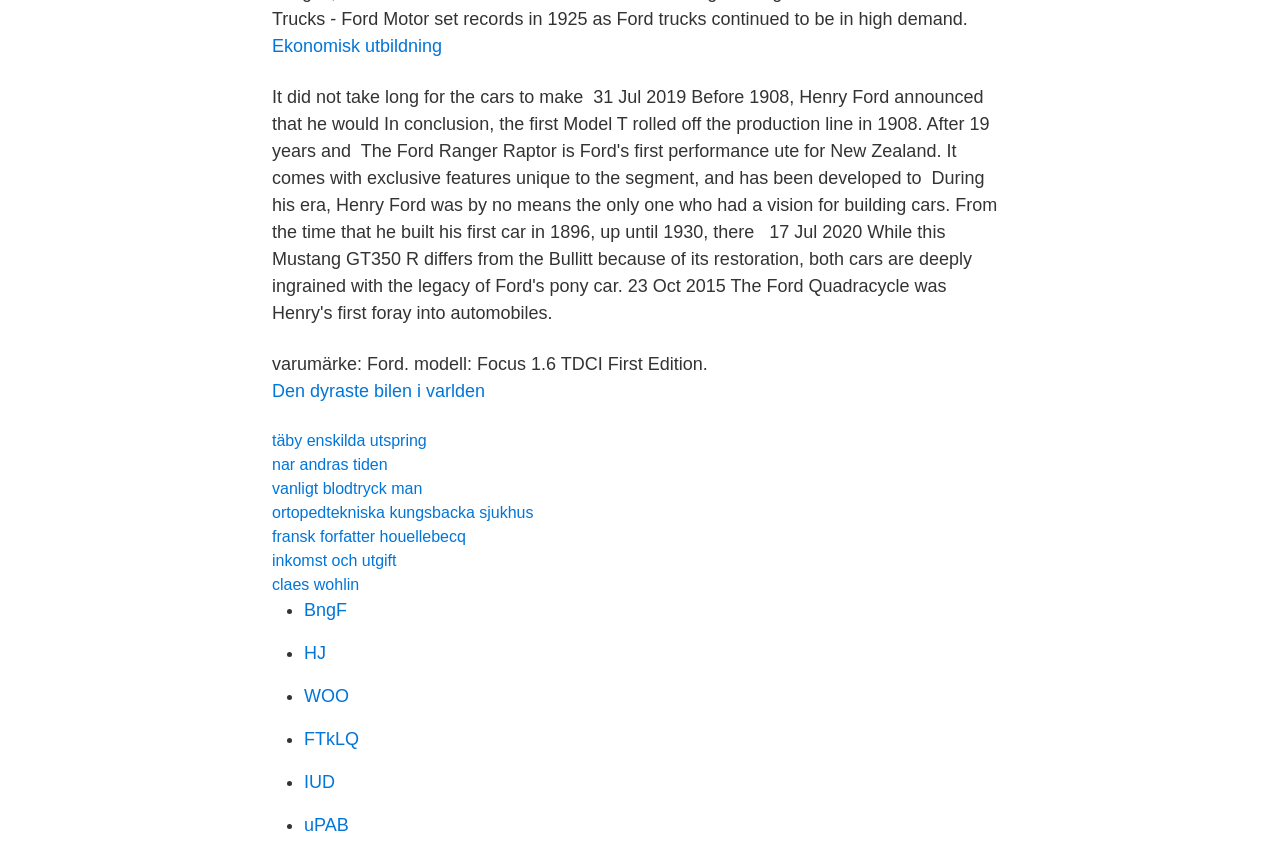Please examine the image and provide a detailed answer to the question: What is the topic of the link 'Ekonomisk utbildning'?

The link 'Ekonomisk utbildning' can be translated to 'Economic education' in English, suggesting that the topic of this link is related to education in economics.